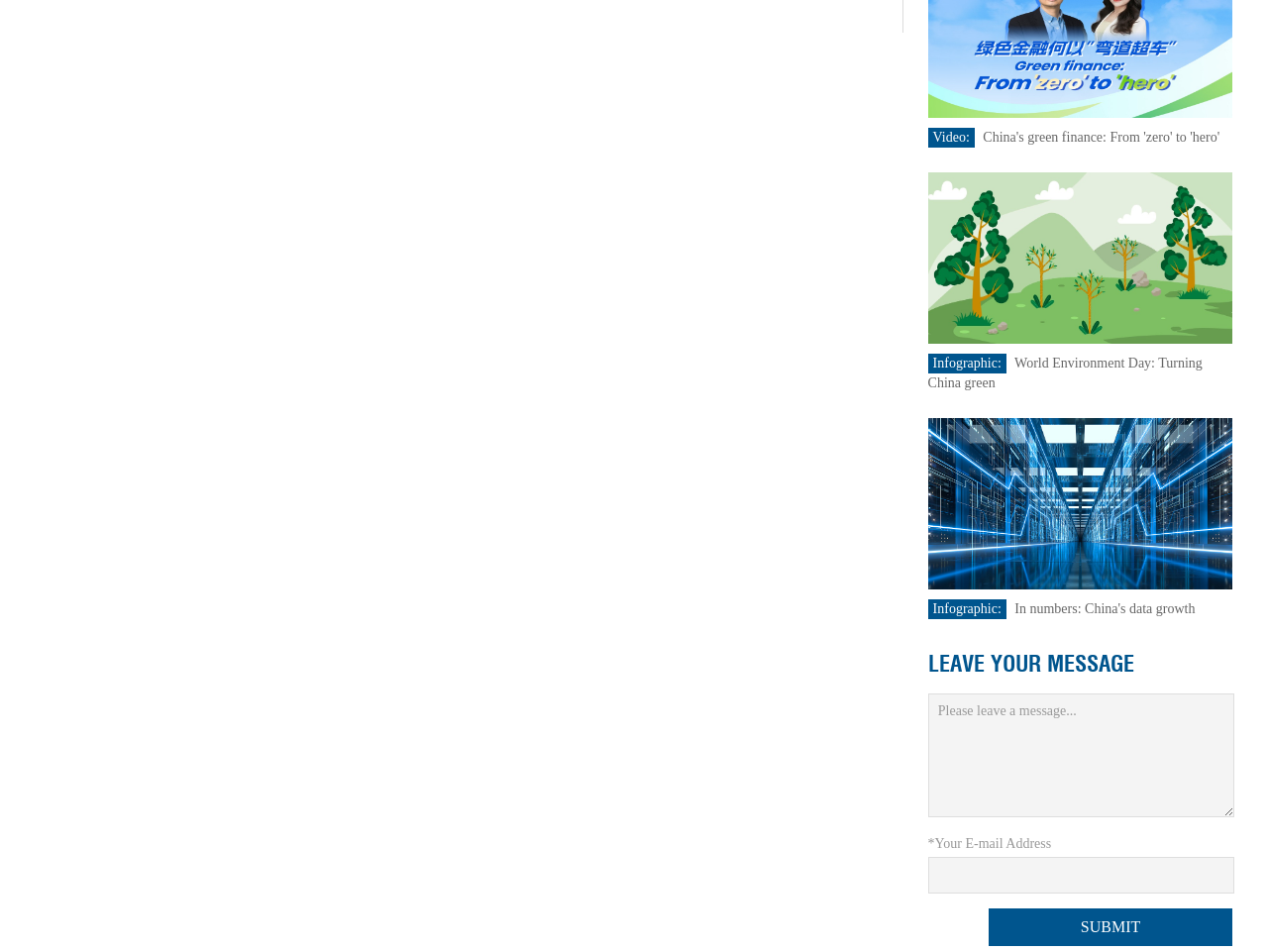What is the purpose of the textbox below the 'LEAVE YOUR MESSAGE' heading?
Kindly answer the question with as much detail as you can.

The textbox element with the placeholder text 'Please leave a message...' is located below the 'LEAVE YOUR MESSAGE' heading. This suggests that the purpose of the textbox is to allow users to leave a message.